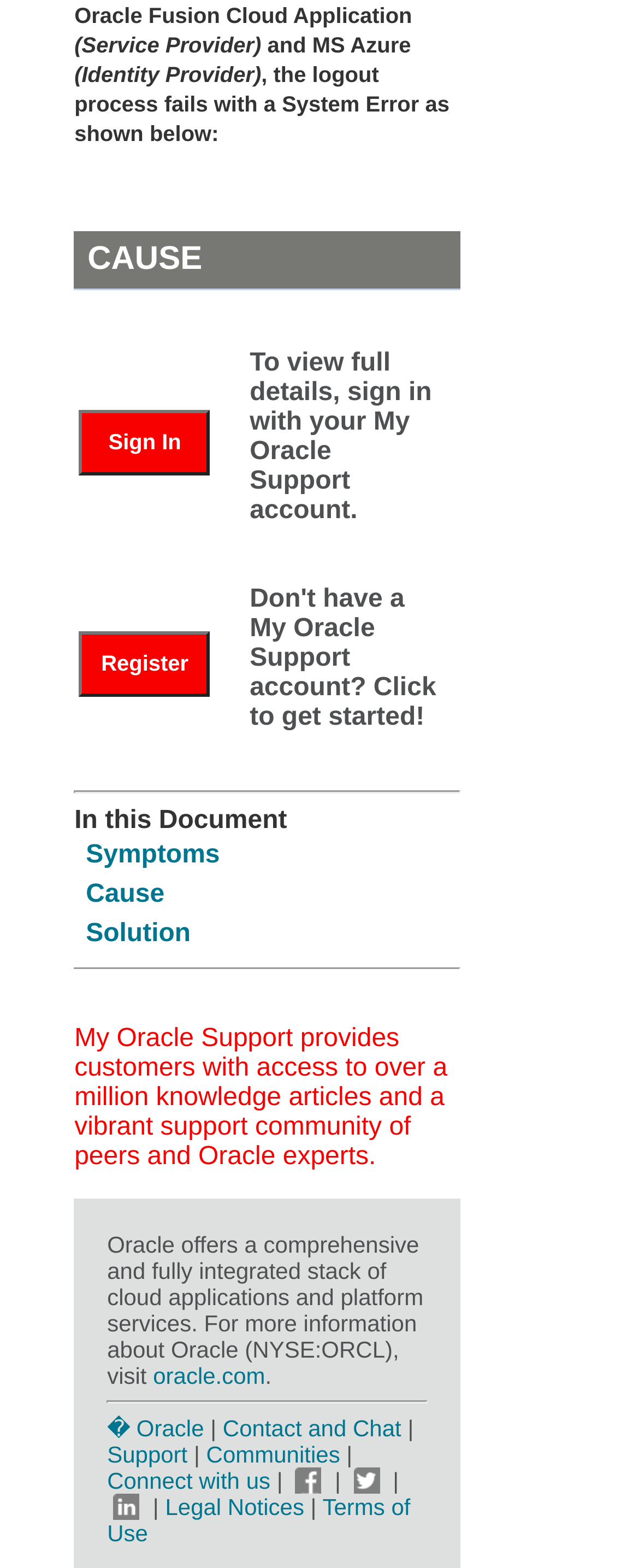Provide the bounding box coordinates of the area you need to click to execute the following instruction: "View symptoms".

[0.134, 0.536, 0.344, 0.554]